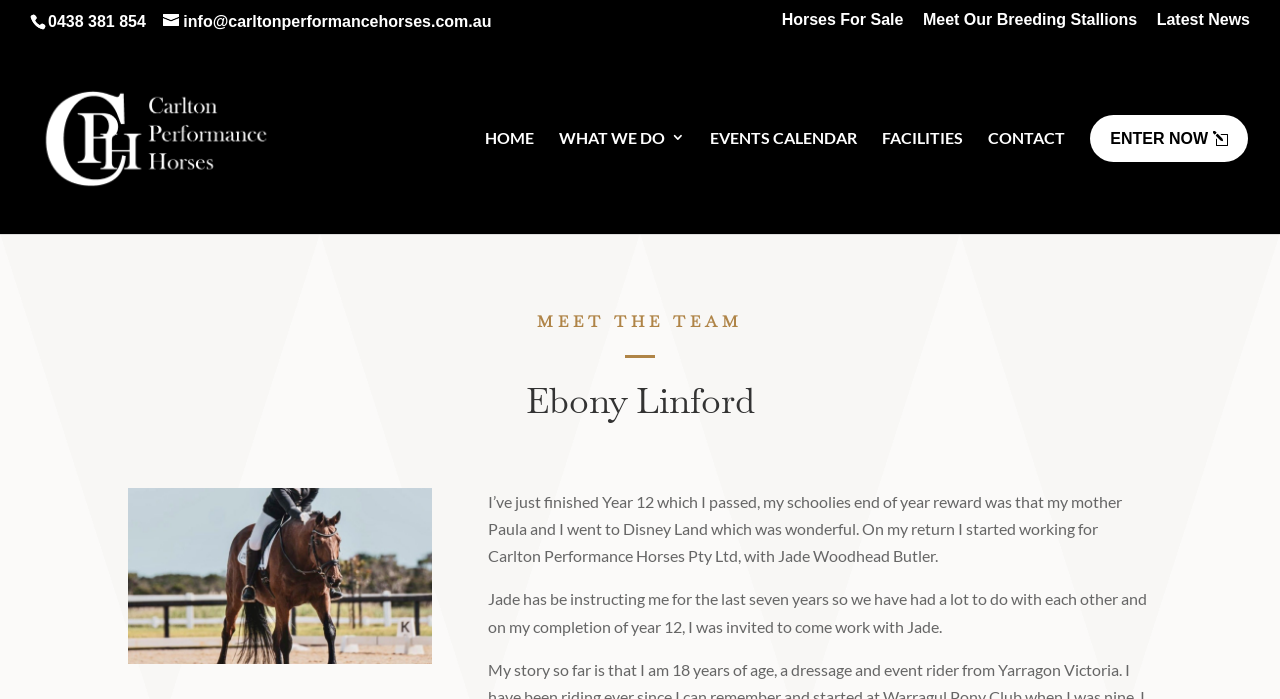Given the content of the image, can you provide a detailed answer to the question?
What is Ebony Linford's recent achievement?

Based on the webpage, Ebony Linford's recent achievement is mentioned in the text, which states 'I’ve just finished Year 12 which I passed...'. This indicates that she has completed her Year 12 studies successfully.